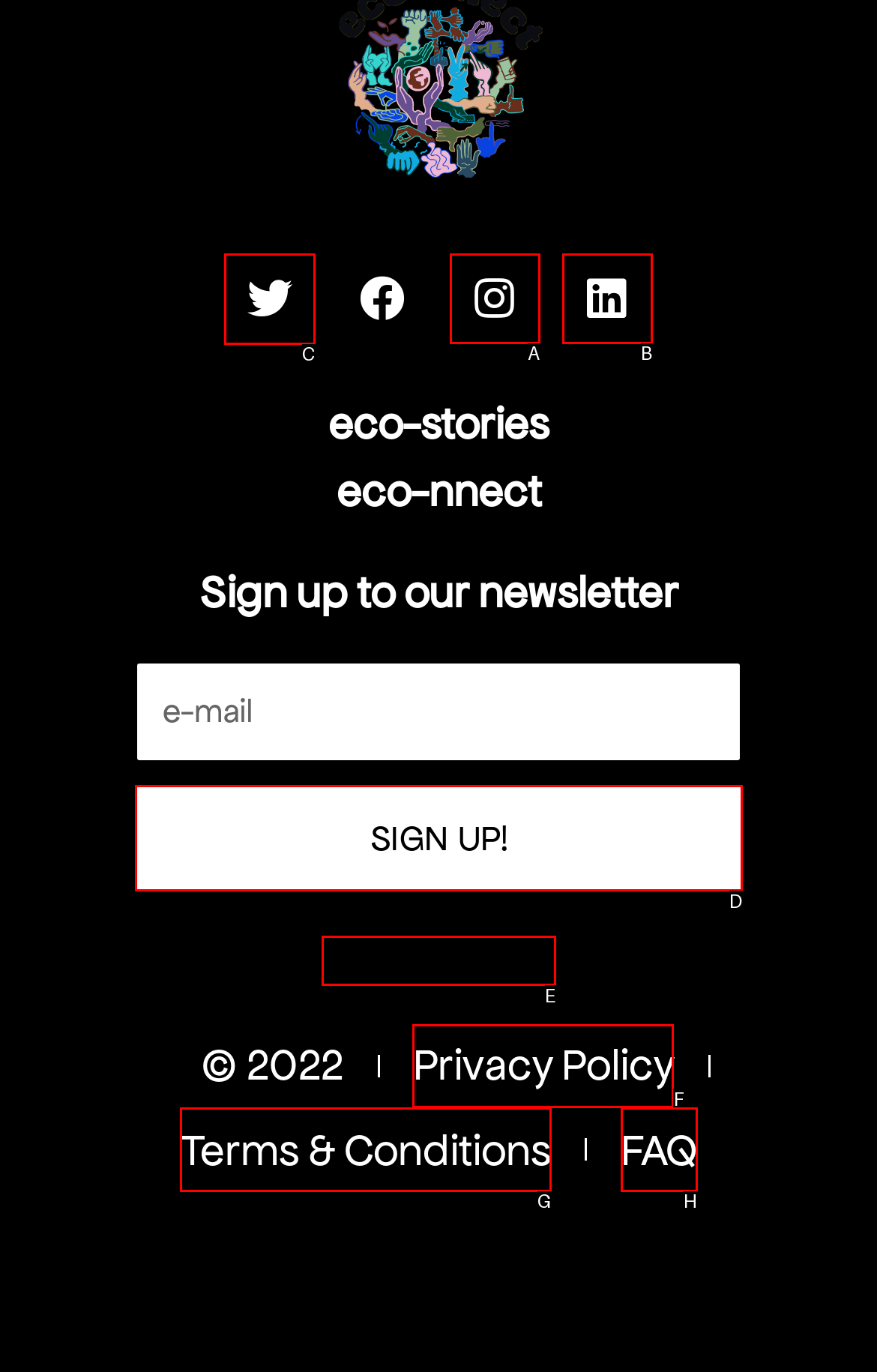To complete the instruction: Contact and Chat, which HTML element should be clicked?
Respond with the option's letter from the provided choices.

None